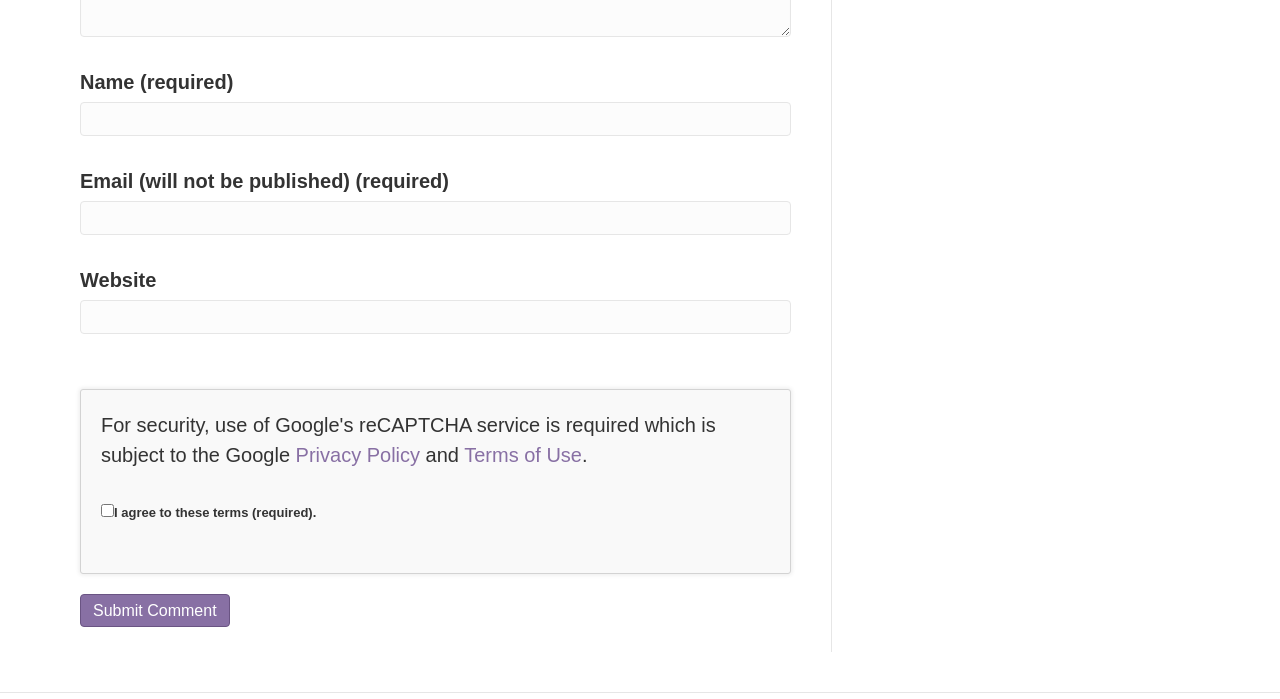Provide the bounding box coordinates of the UI element this sentence describes: "parent_node: Comment name="email"".

[0.062, 0.288, 0.618, 0.336]